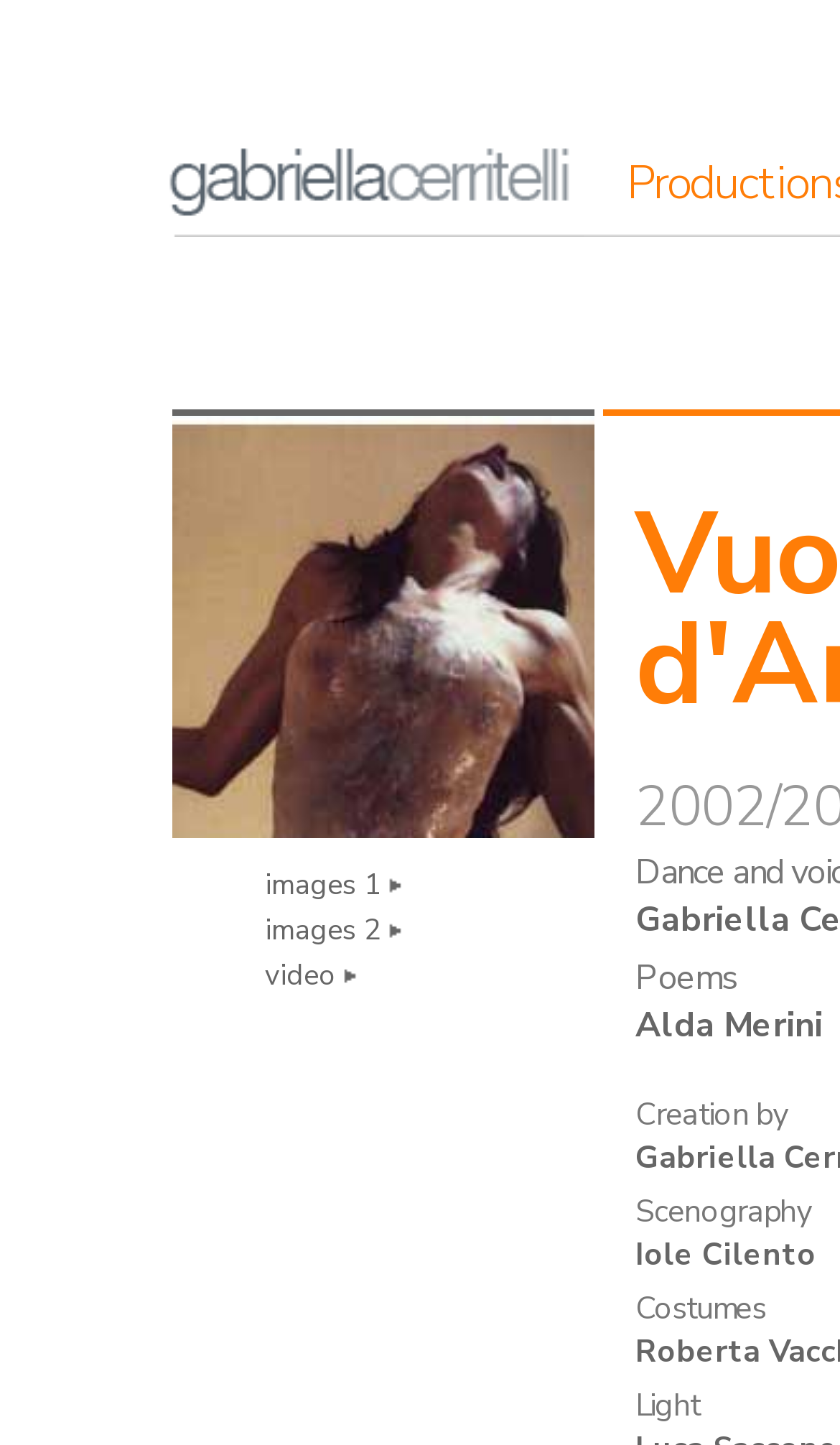Given the element description: "aria-label="Close"", predict the bounding box coordinates of the UI element it refers to, using four float numbers between 0 and 1, i.e., [left, top, right, bottom].

None